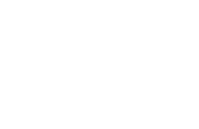Craft a descriptive caption that covers all aspects of the image.

The image depicts the concept of "Vehicle Decontamination." It visually represents the specialized cleaning services offered for vehicles that may have been exposed to hazardous materials, such as biological contaminants or odor. This service is crucial for ensuring the safety and cleanliness of vehicles after incidents that involve biohazards or unsanitary conditions. Vehicle decontamination is an essential part of overall remediation processes, prioritizing public health and hygiene by addressing any potential contamination effectively.